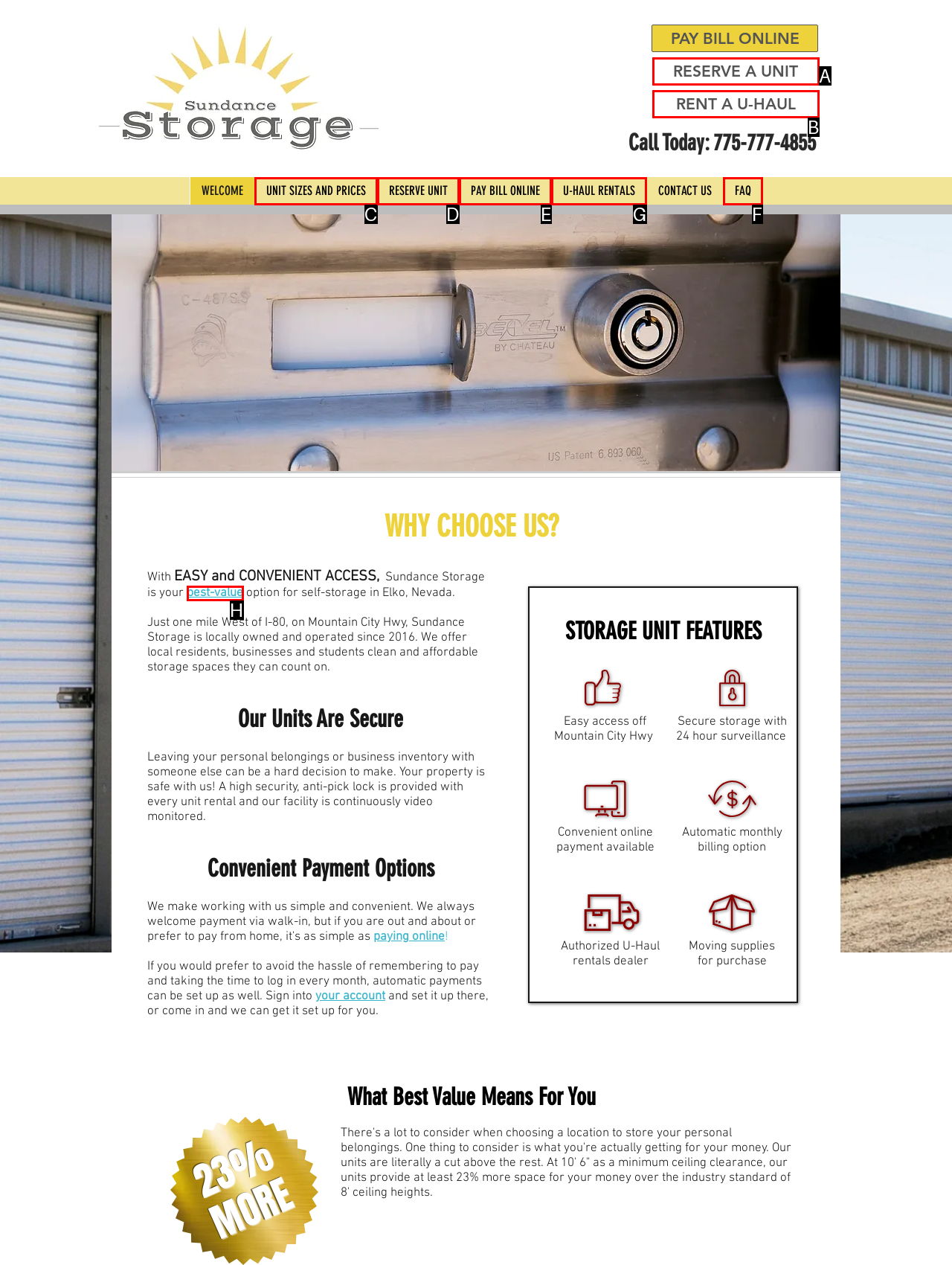Choose the letter of the option you need to click to Click the 'U-HAUL RENTALS' link. Answer with the letter only.

G